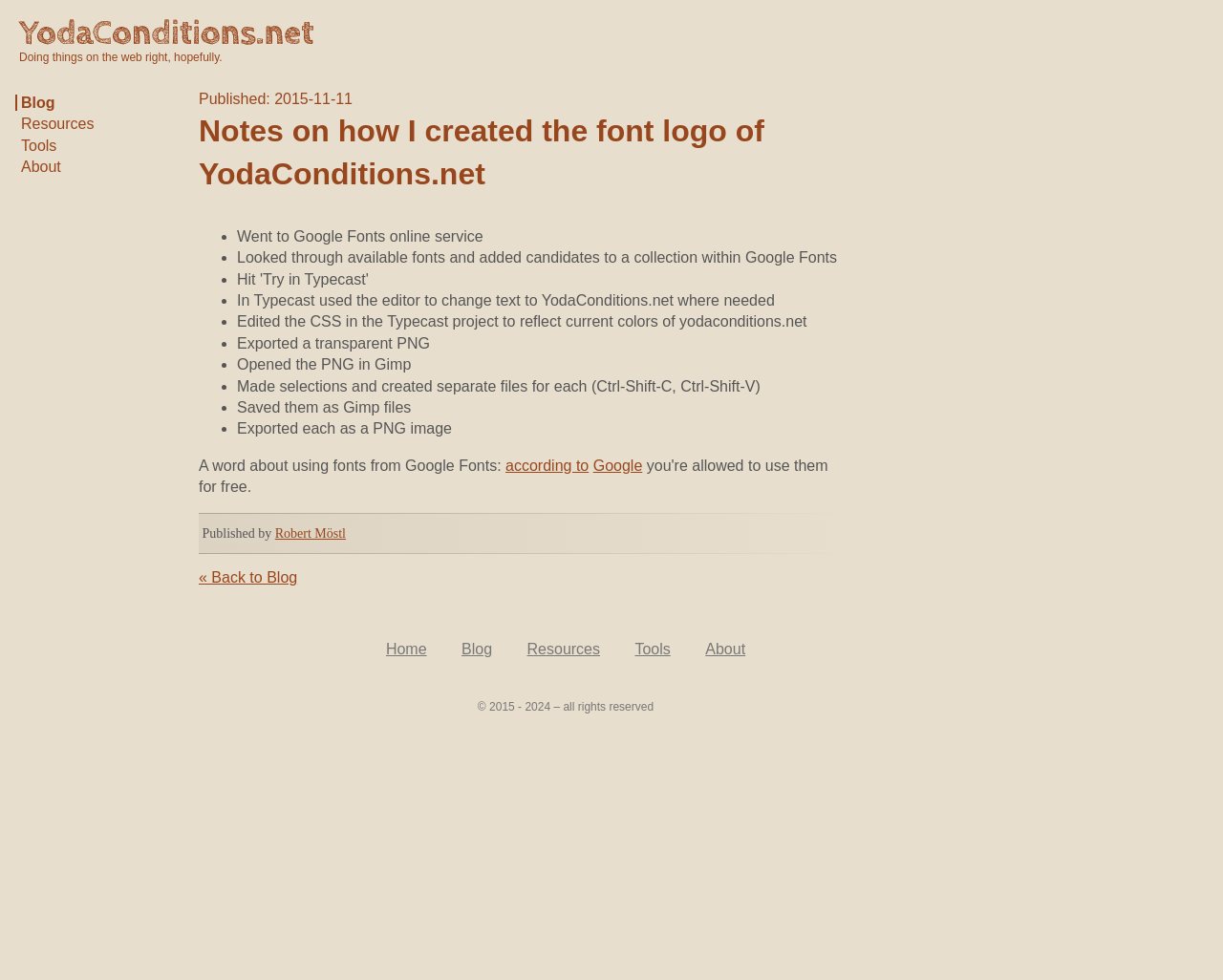Answer the following in one word or a short phrase: 
What is the name of the website?

YodaConditions.net